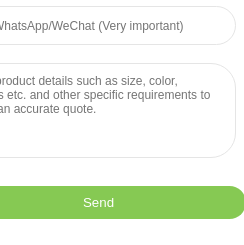Please use the details from the image to answer the following question comprehensively:
Who is the manufacturer of the LED screen?

The caption states that the LED screen is available through Dosatronics Co., Ltd., which implies that Dosatronics Co., Ltd. is the manufacturer of the LED screen.